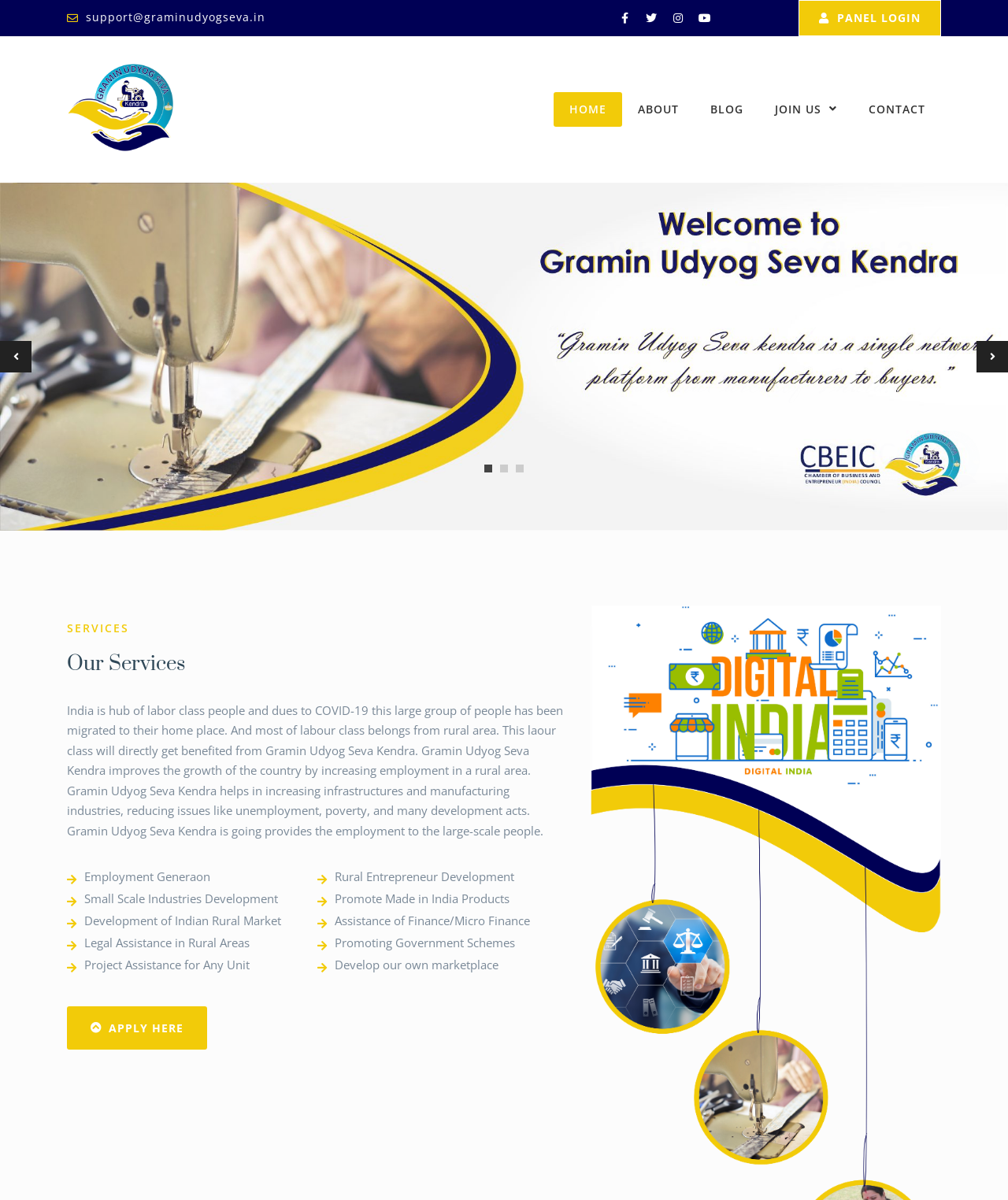How many tabs are there in the tablist?
Give a single word or phrase answer based on the content of the image.

3